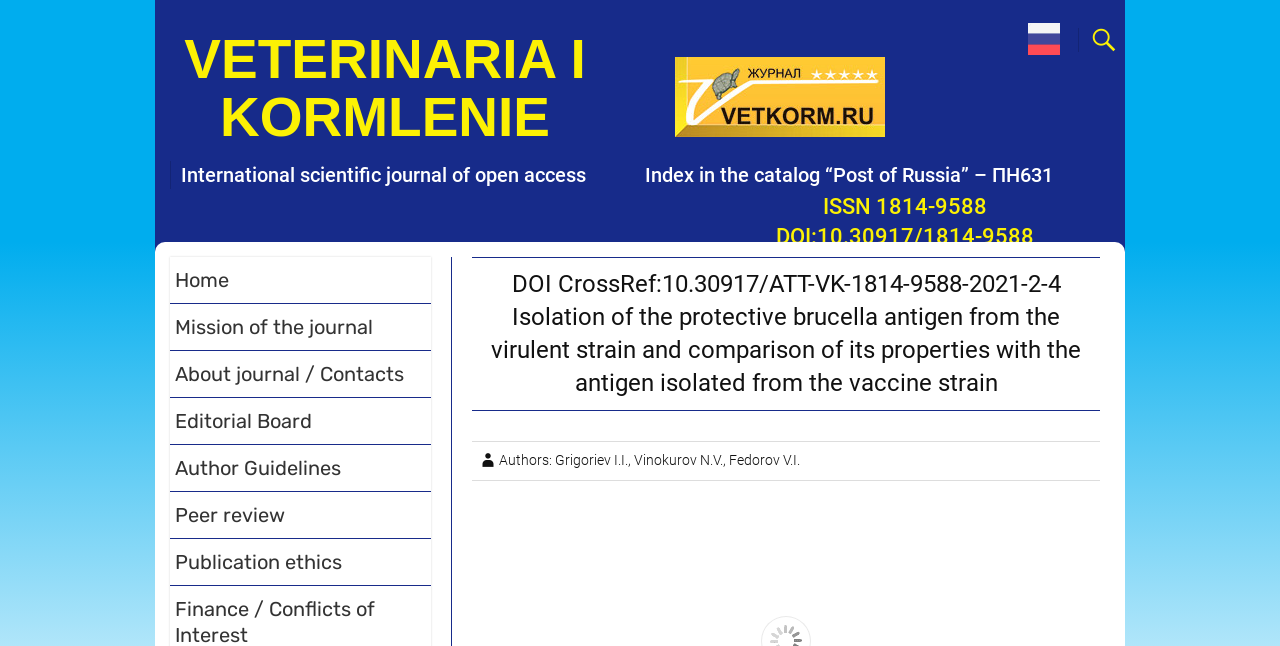What is the topic of the article?
Craft a detailed and extensive response to the question.

The topic of the article can be inferred from the heading element with the text 'DOI CrossRef:10.30917/ATT-VK-1814-9588-2021-2-4 Isolation of the protective brucella antigen from the virulent strain and comparison of its properties with the antigen isolated from the vaccine strain' which is located in the main content section of the webpage.